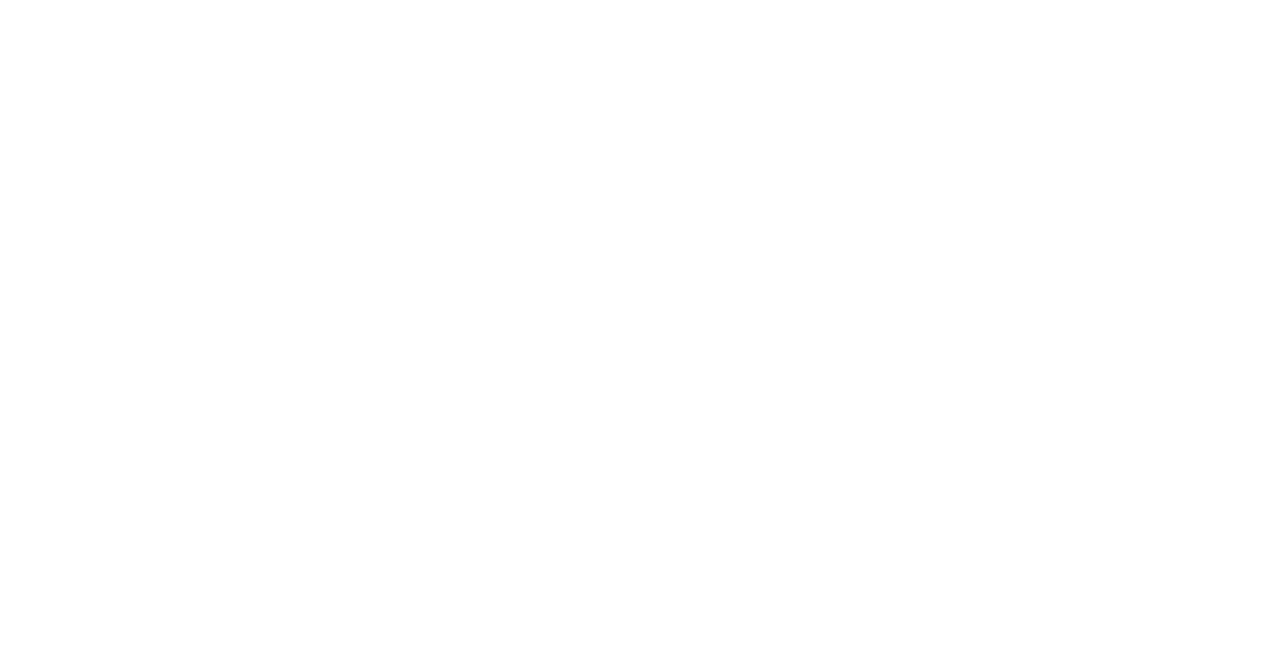Look at the image and give a detailed response to the following question: Is there a chapter on healthcare?

There is a chapter on healthcare, as indicated by the presence of a heading element 'CHAPTER 8' with a corresponding StaticText element 'Healthcare in Shambles: Exploring Access, Quality, and Affordability'.